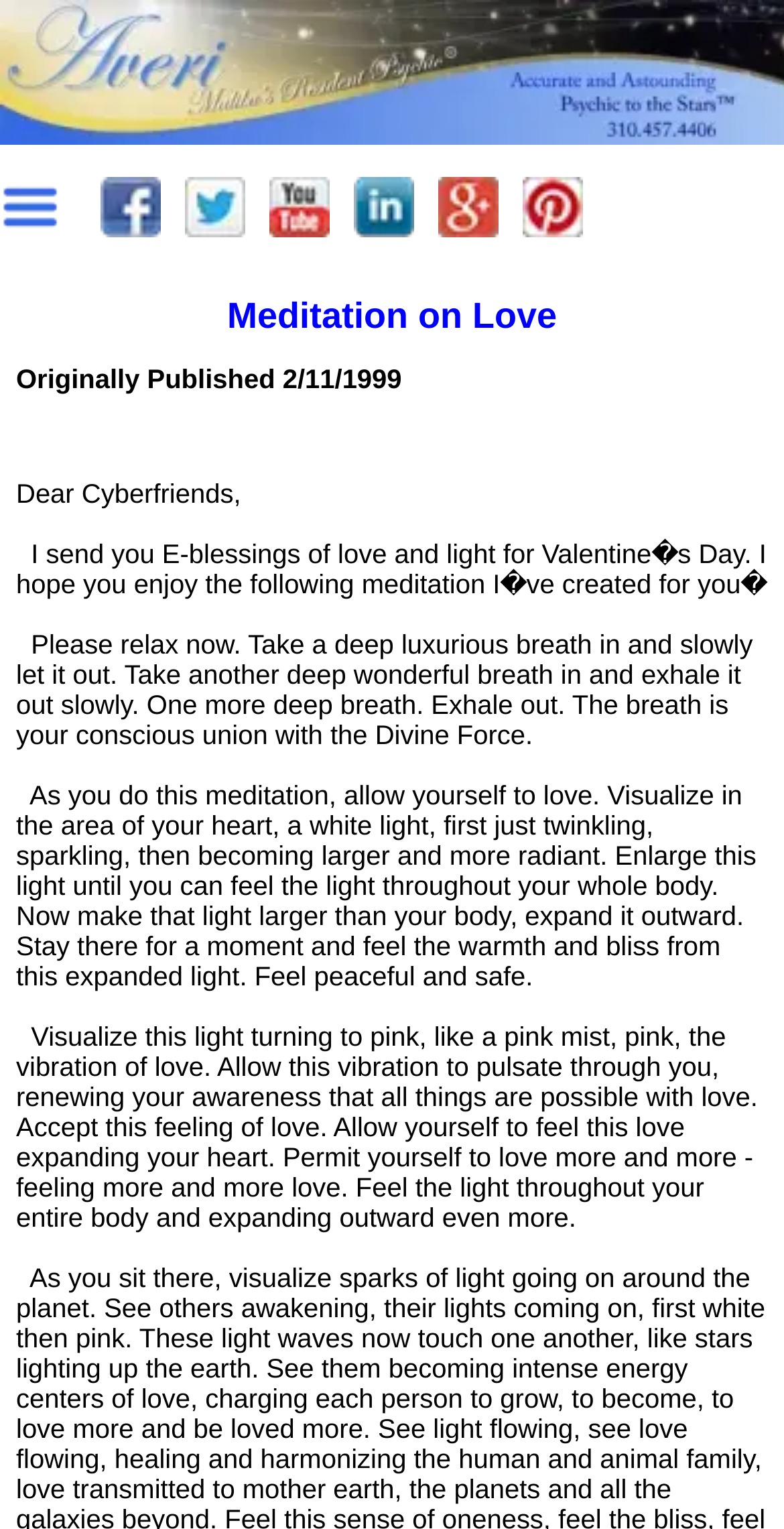Please respond to the question using a single word or phrase:
What is the focus of the image at the top?

Navigation